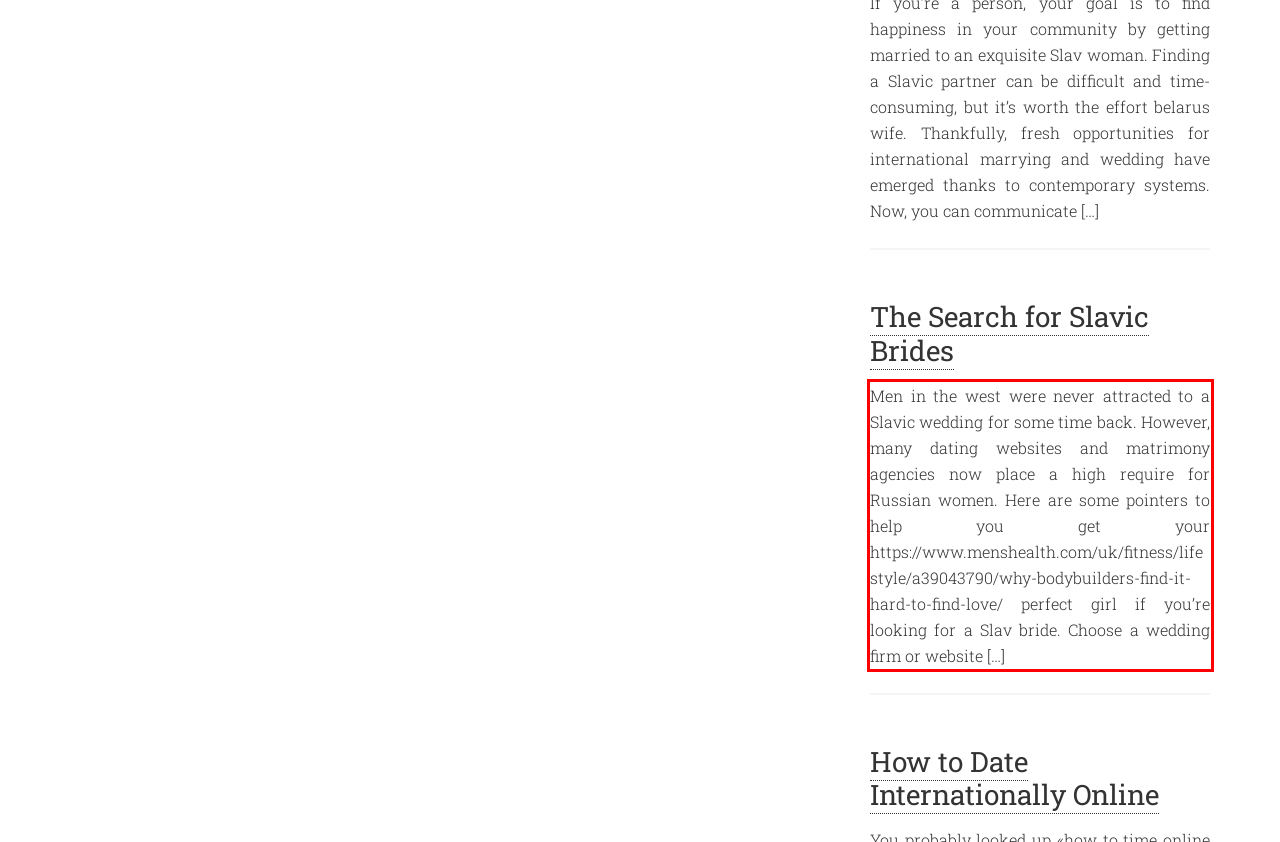Given a screenshot of a webpage with a red bounding box, extract the text content from the UI element inside the red bounding box.

Men in the west were never attracted to a Slavic wedding for some time back. However, many dating websites and matrimony agencies now place a high require for Russian women. Here are some pointers to help you get your https://www.menshealth.com/uk/fitness/lifestyle/a39043790/why-bodybuilders-find-it-hard-to-find-love/ perfect girl if you’re looking for a Slav bride. Choose a wedding firm or website […]